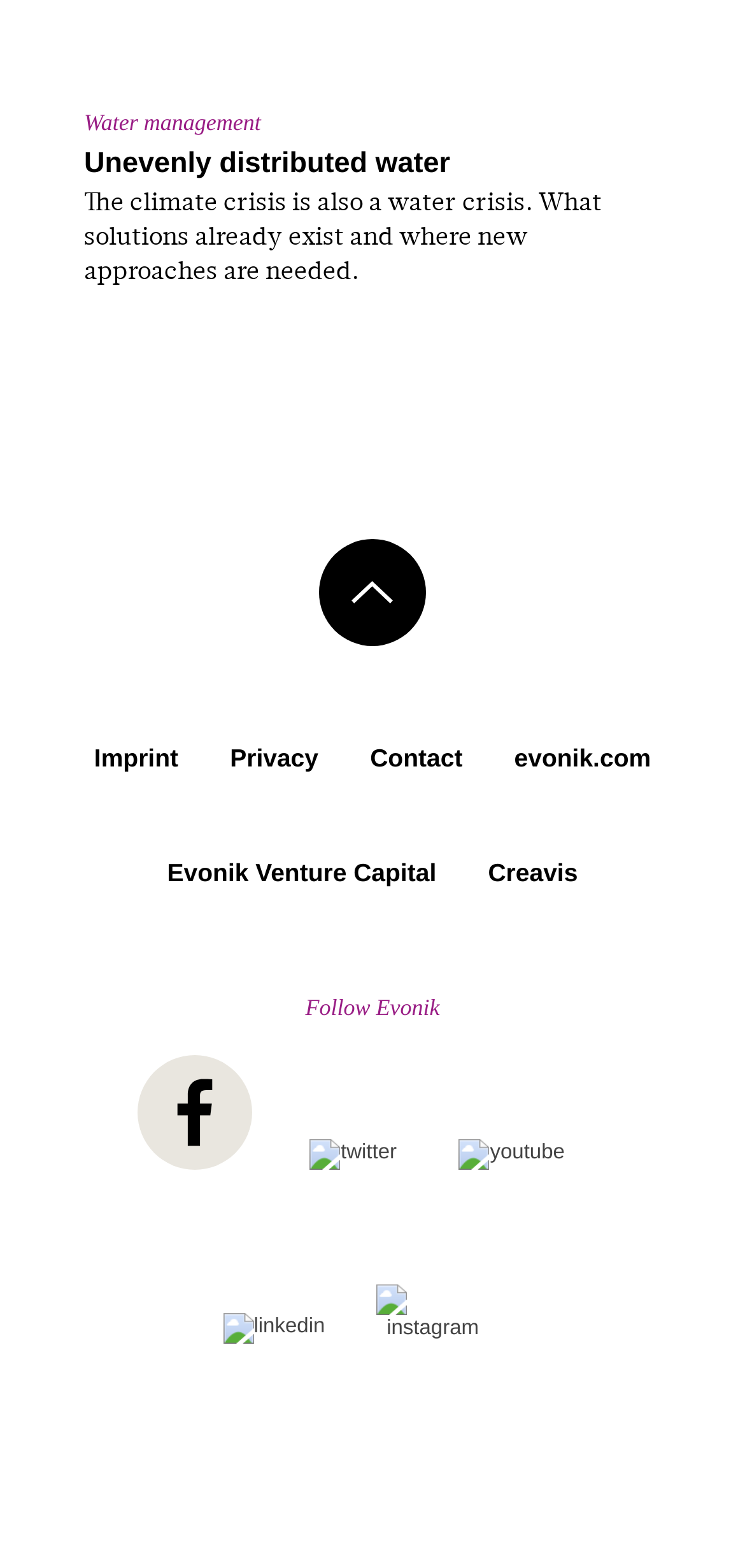How many links are available in the bottom section?
Kindly offer a detailed explanation using the data available in the image.

I counted the number of links in the bottom section by looking at the links with y1 coordinates greater than 0.4. These links are 'Imprint', 'Privacy', 'Contact', 'evonik.com', and 'Evonik Venture Capital'.